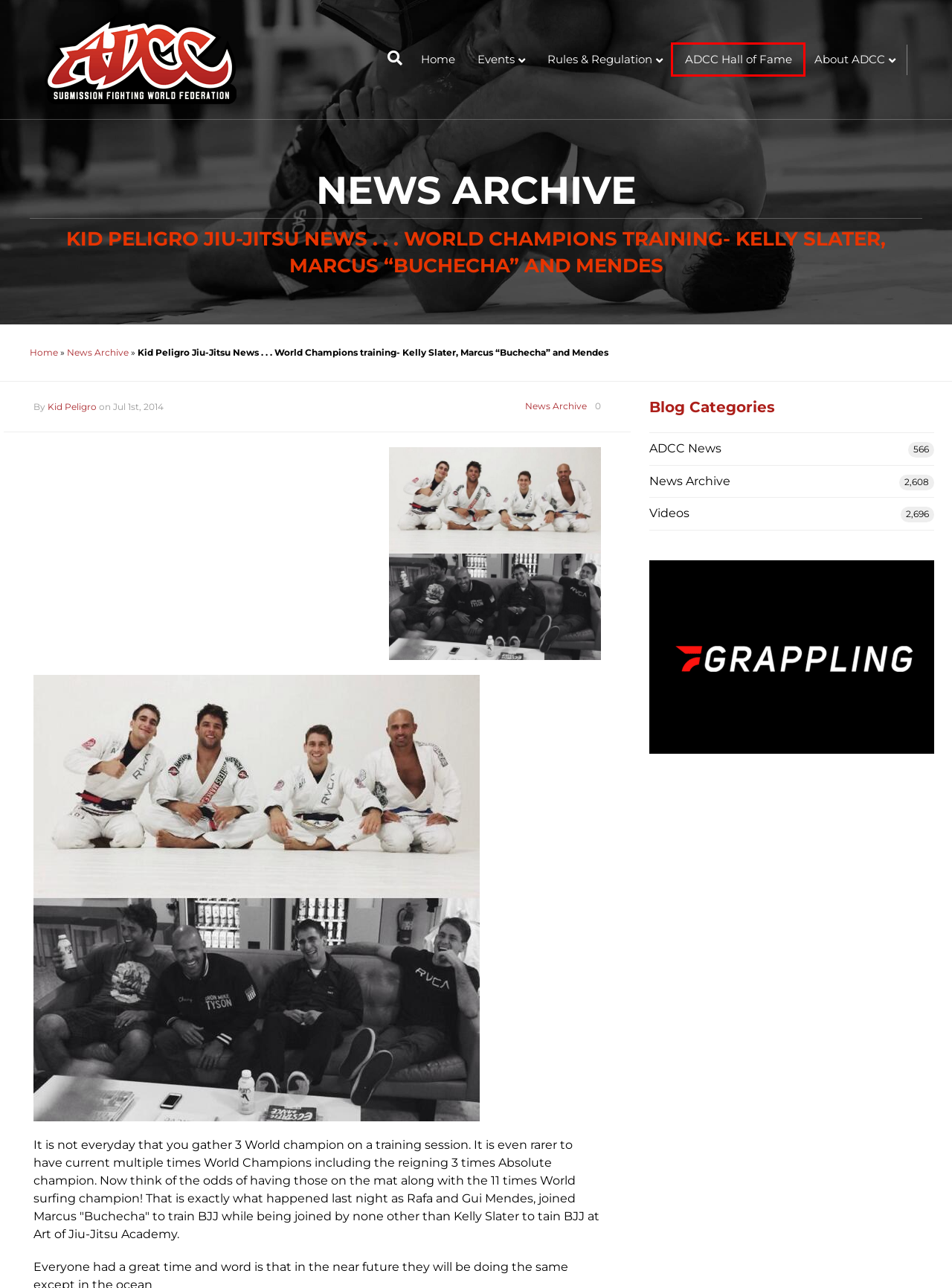Given a screenshot of a webpage with a red bounding box around an element, choose the most appropriate webpage description for the new page displayed after clicking the element within the bounding box. Here are the candidates:
A. ADCC Hall of Fame • ADCC NEWS
B. Home Page • ADCC NEWS
C. News Archive Archives • ADCC NEWS
D. Beijing Archives • ADCC NEWS
E. UFC Archives • ADCC NEWS
F. ADCC Championship Prize Money Allocation • ADCC NEWS
G. Fighting Time Archives • ADCC NEWS
H. San Diego Archives • ADCC NEWS

A